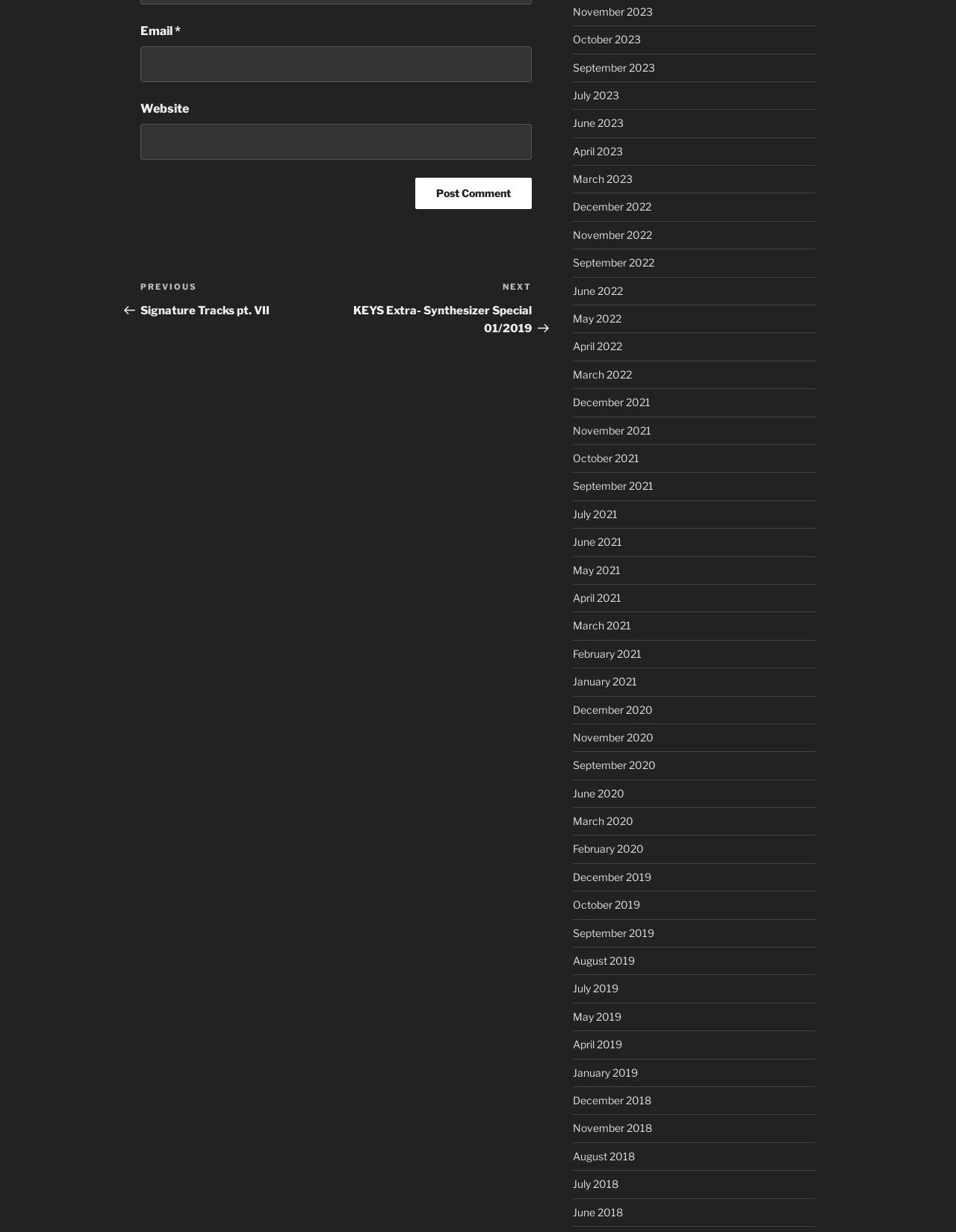What is the purpose of the 'Post Comment' button?
Using the image as a reference, deliver a detailed and thorough answer to the question.

The 'Post Comment' button is located below the 'Email' and 'Website' text boxes, suggesting that it is used to submit a comment after filling in the required information. The button's position and label imply that it is the final step in the commenting process.